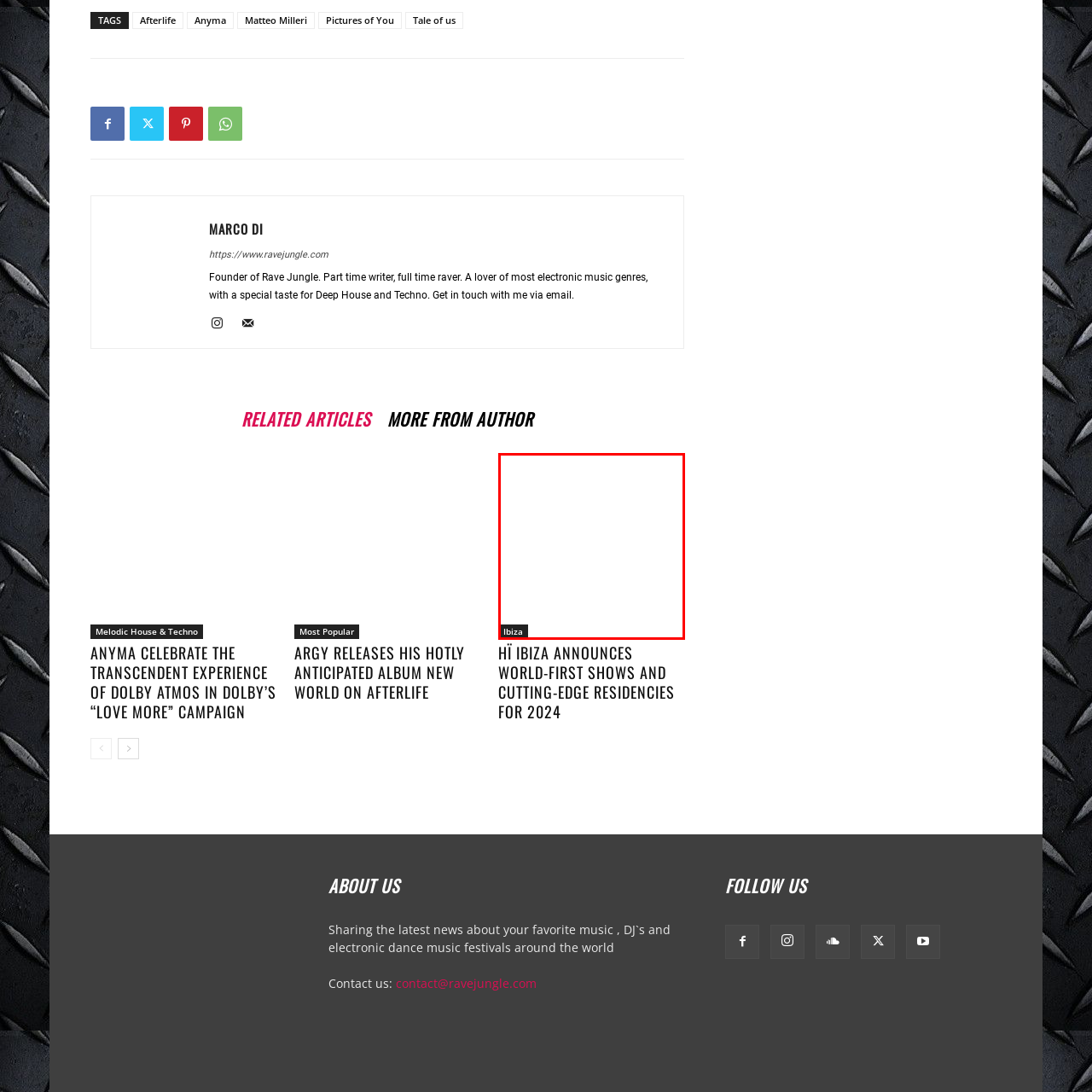What is the likely context of the image?
Focus on the content inside the red bounding box and offer a detailed explanation.

The clean aesthetic and emphasis on Ibiza in the image suggest that it is related to discussions or articles about upcoming events and cutting-edge residencies for 2024, which is likely the context in which the image is being used.